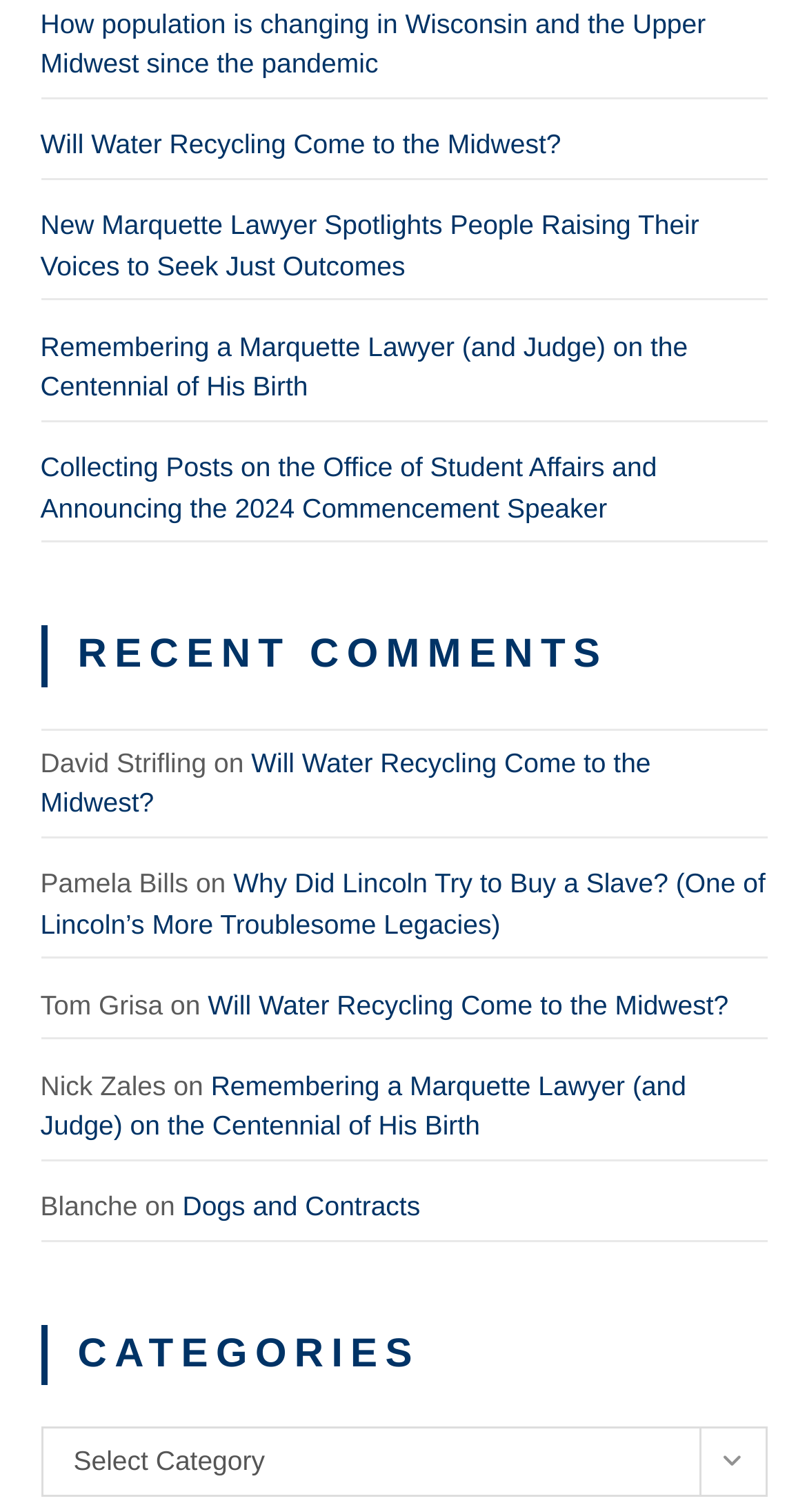Please identify the bounding box coordinates of the element's region that I should click in order to complete the following instruction: "View recent comments". The bounding box coordinates consist of four float numbers between 0 and 1, i.e., [left, top, right, bottom].

[0.05, 0.414, 0.95, 0.454]